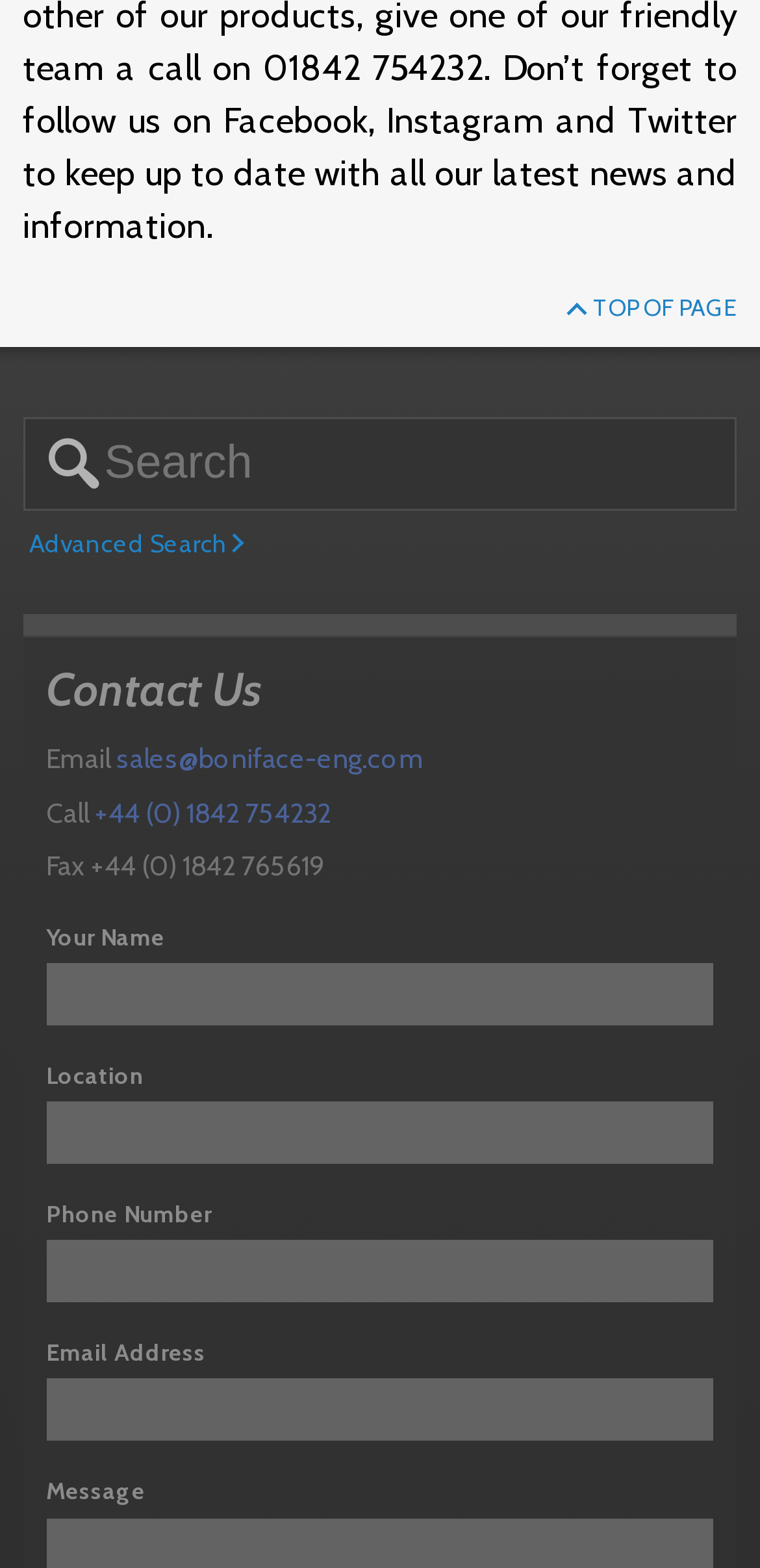What is the fax number?
Using the visual information, respond with a single word or phrase.

+44 (0) 1842 765619